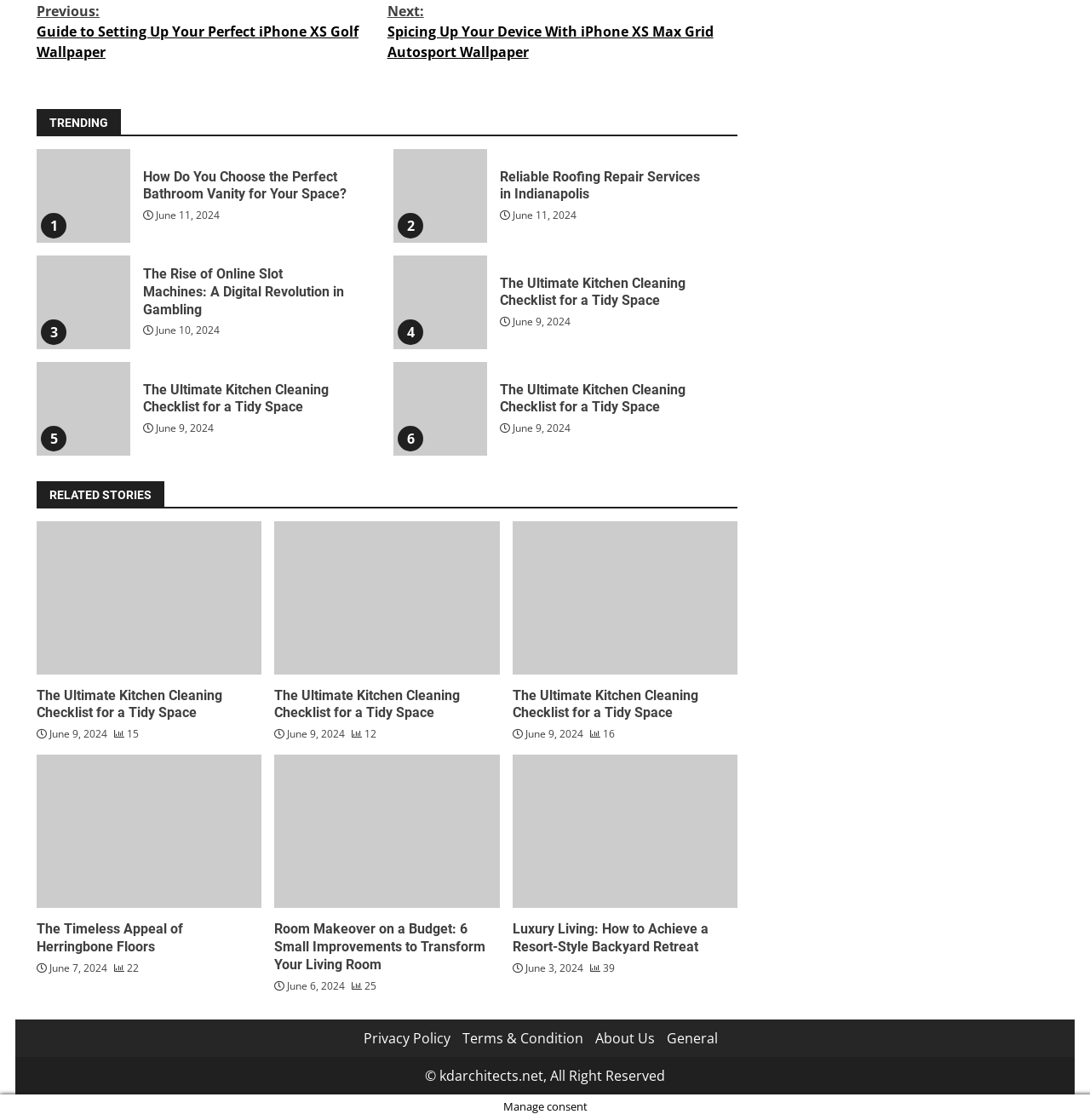Could you locate the bounding box coordinates for the section that should be clicked to accomplish this task: "Go to 'Privacy Policy'".

[0.334, 0.918, 0.413, 0.935]